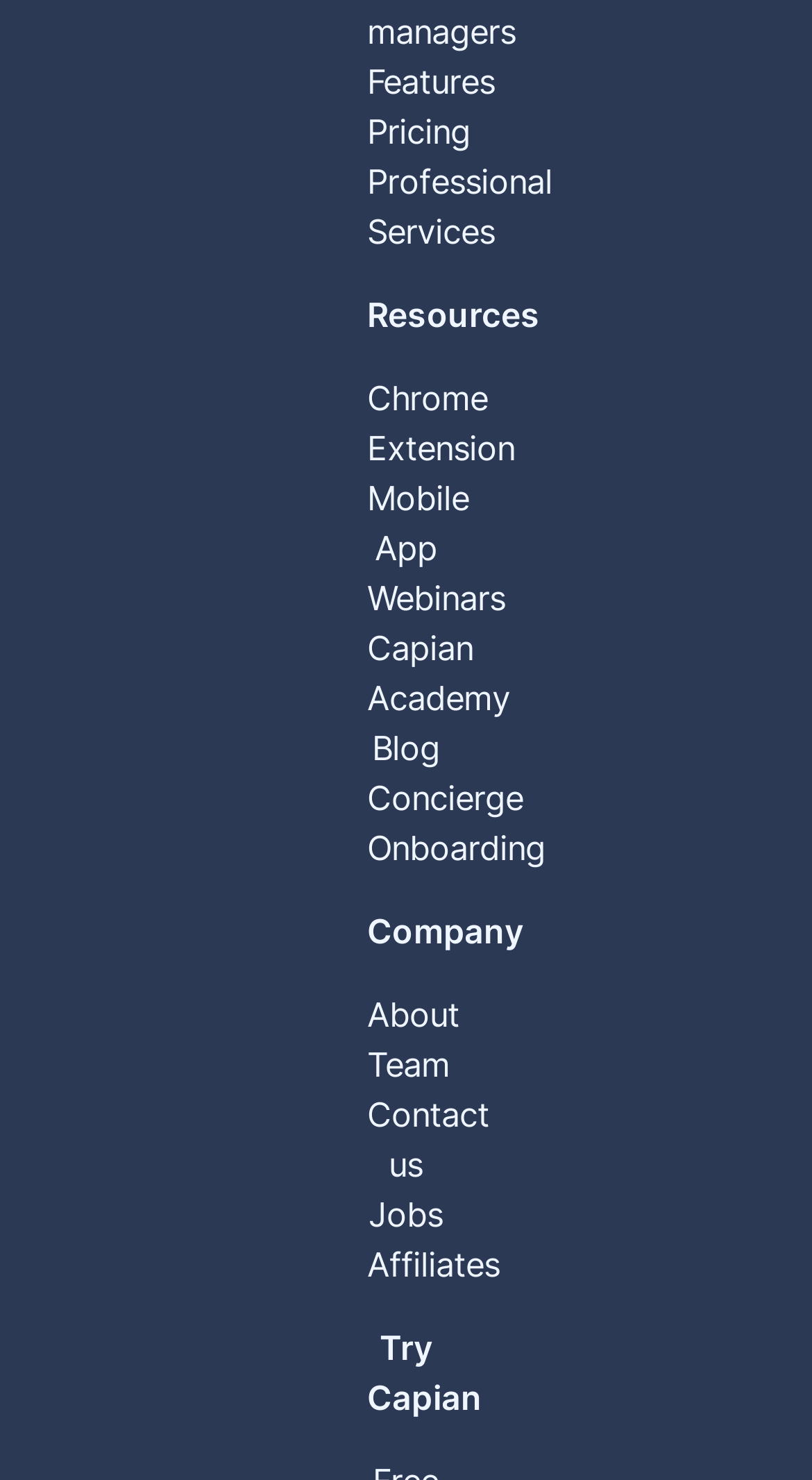Determine the bounding box coordinates for the area that should be clicked to carry out the following instruction: "View features".

[0.452, 0.041, 0.609, 0.069]